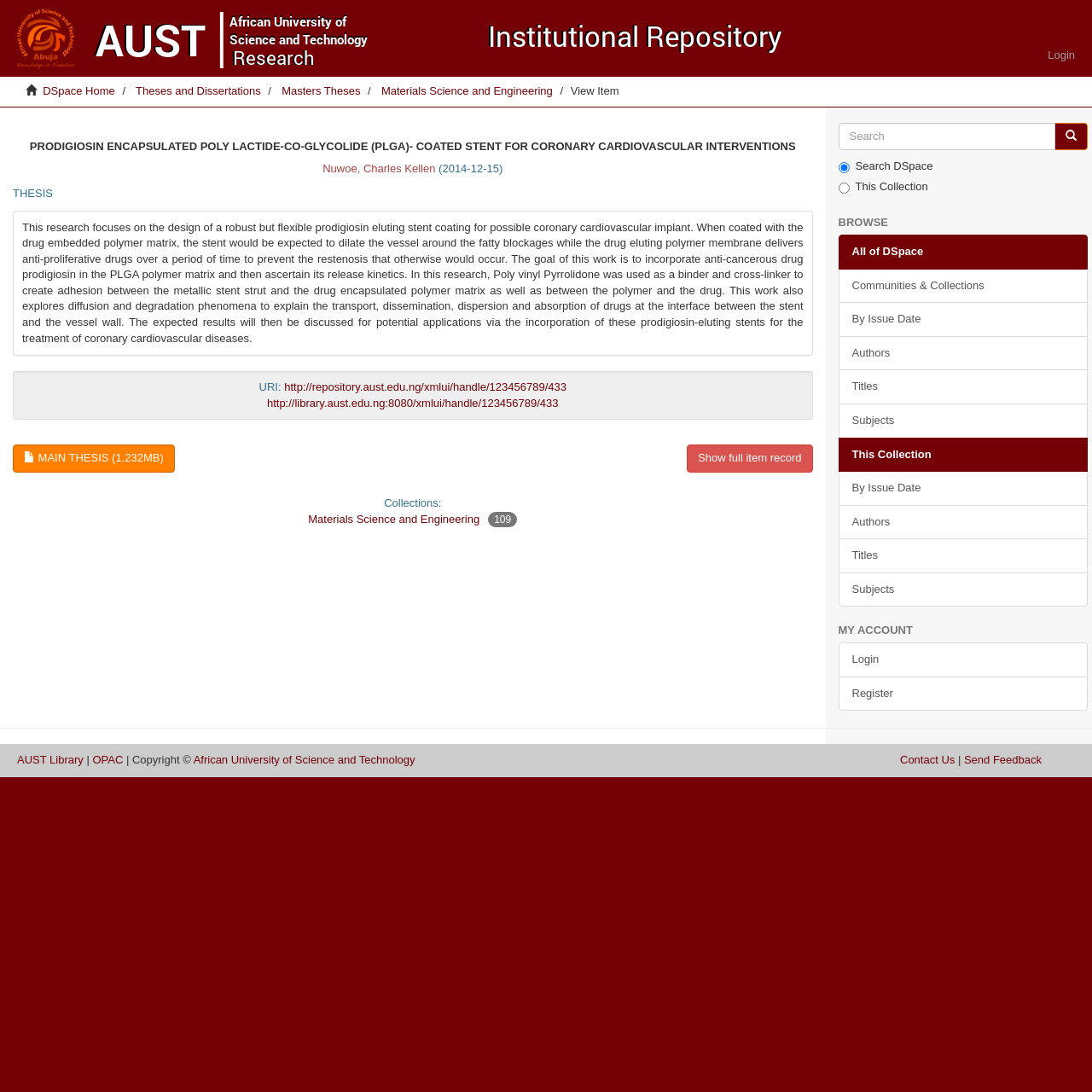Predict the bounding box of the UI element that fits this description: "Masters Theses".

[0.258, 0.077, 0.33, 0.089]